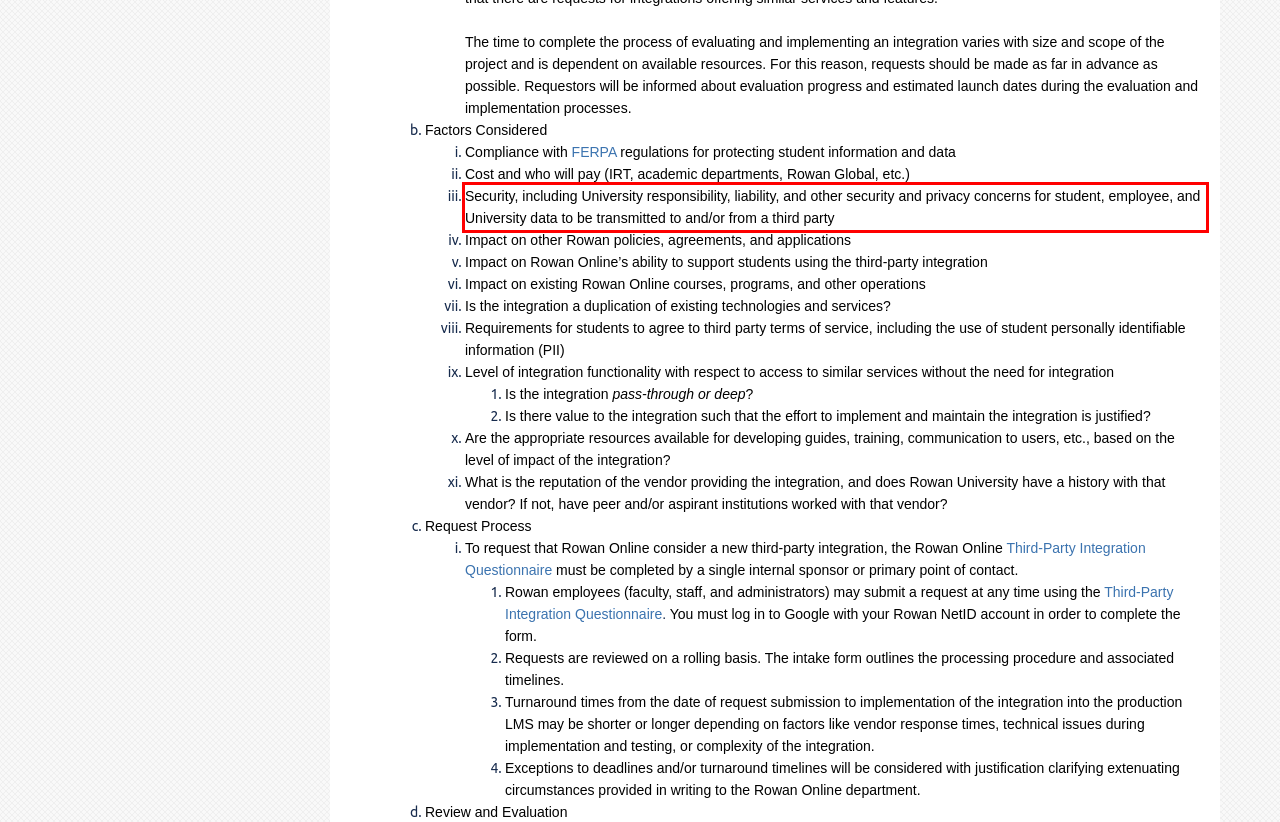Locate the red bounding box in the provided webpage screenshot and use OCR to determine the text content inside it.

Security, including University responsibility, liability, and other security and privacy concerns for student, employee, and University data to be transmitted to and/or from a third party